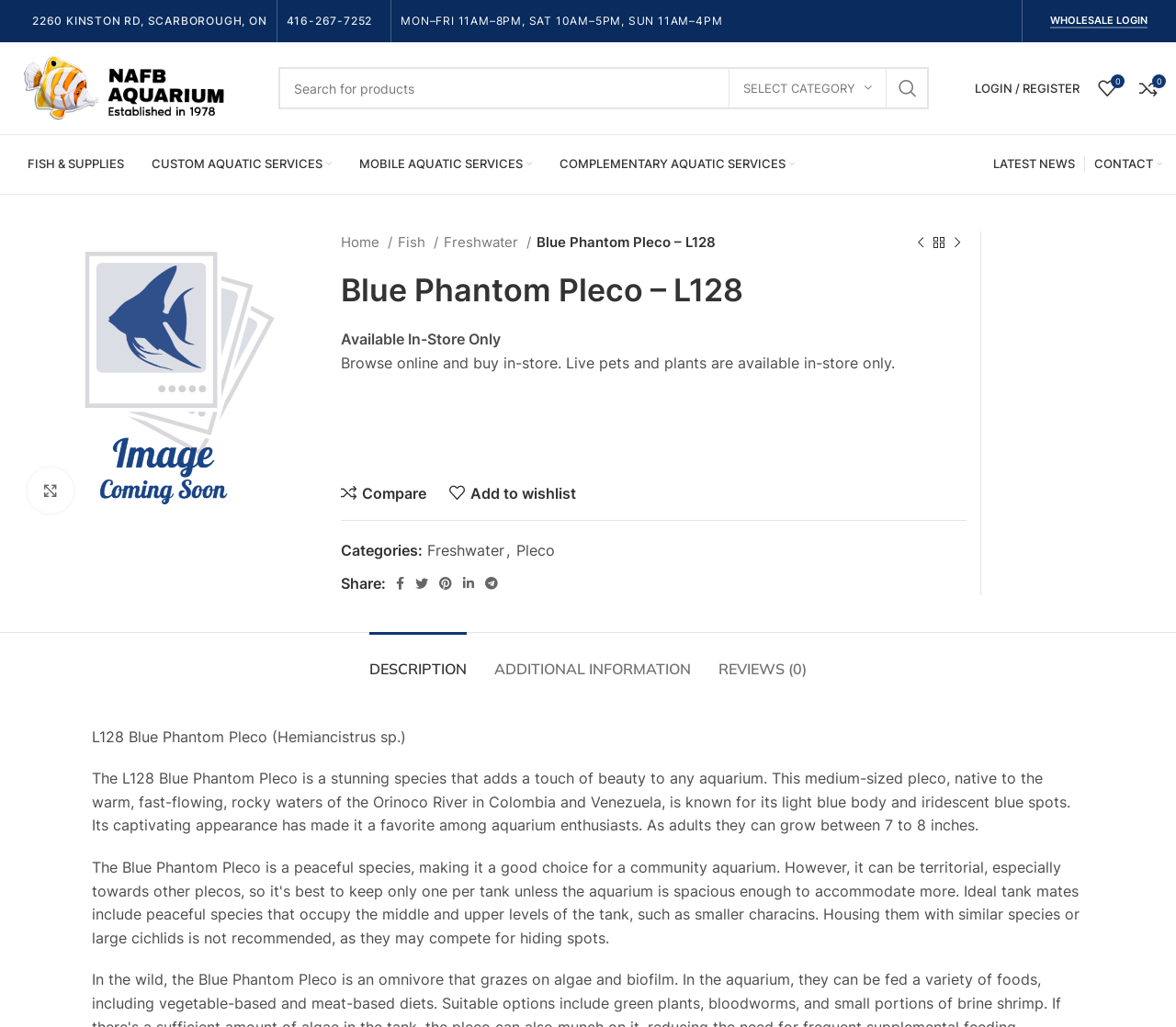Locate the bounding box for the described UI element: "parent_node: Share: aria-label="Twitter social link"". Ensure the coordinates are four float numbers between 0 and 1, formatted as [left, top, right, bottom].

[0.348, 0.557, 0.368, 0.58]